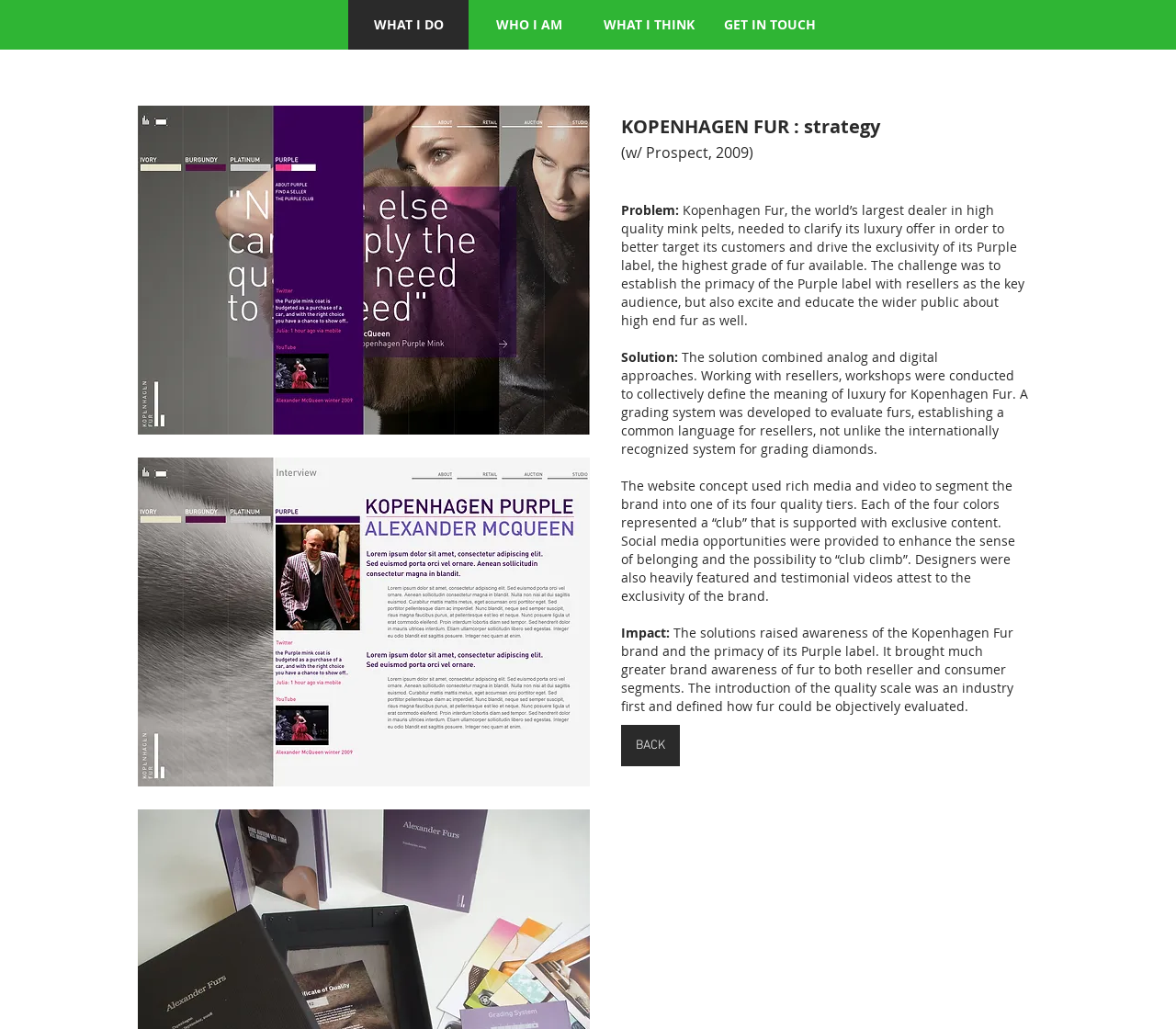What was the outcome of introducing the quality scale?
Based on the image, answer the question with as much detail as possible.

As stated in the impact section, the introduction of the quality scale was an industry first and defined how fur could be objectively evaluated, which was a significant outcome of the solution.